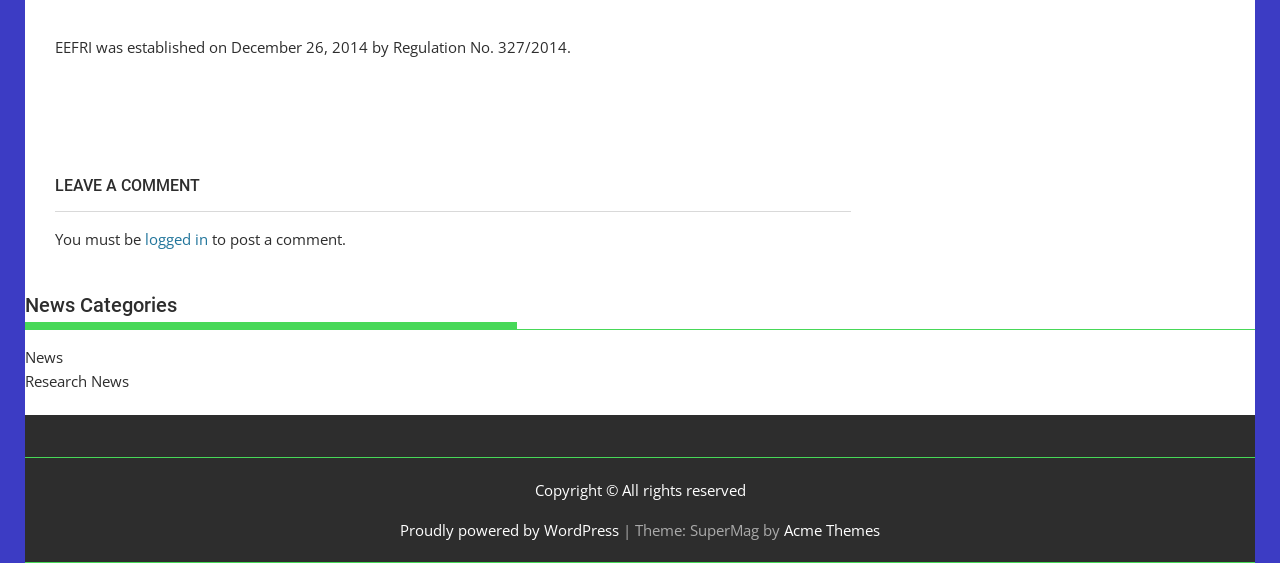Please determine the bounding box coordinates, formatted as (top-left x, top-left y, bottom-right x, bottom-right y), with all values as floating point numbers between 0 and 1. Identify the bounding box of the region described as: News

[0.02, 0.616, 0.049, 0.652]